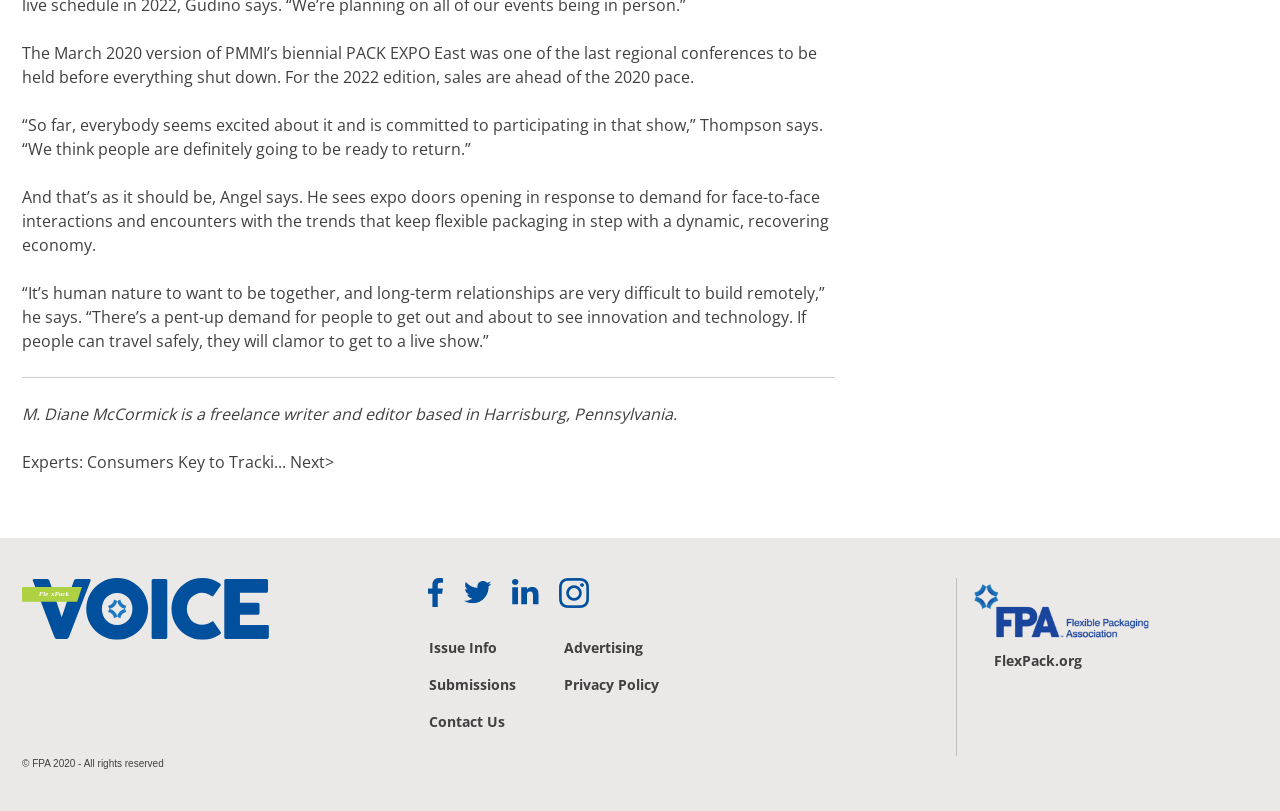Respond to the question below with a single word or phrase:
What is the name of the association logo?

FPA Flexible Packaging Association Logo